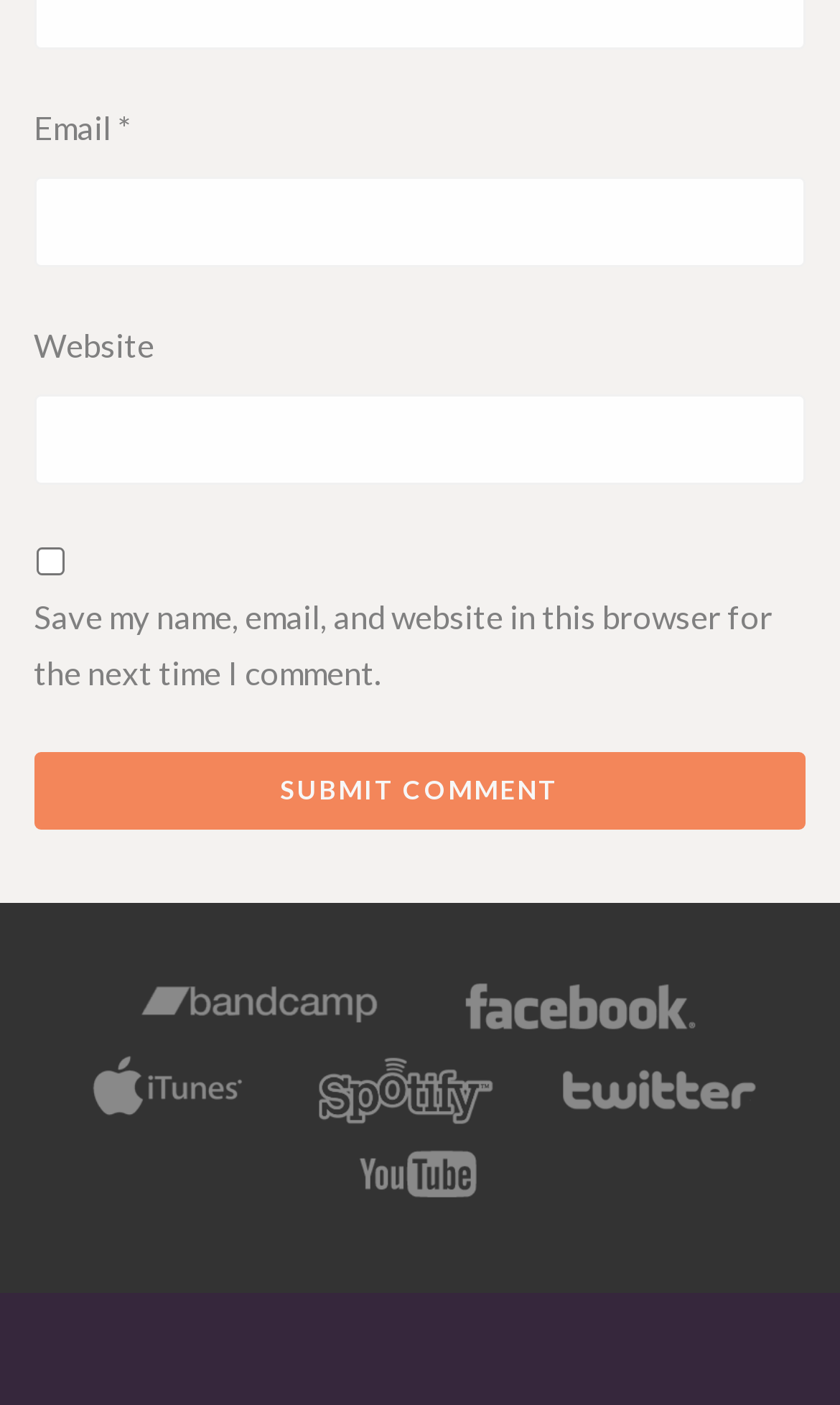Please provide a one-word or short phrase answer to the question:
Is the website field required?

No